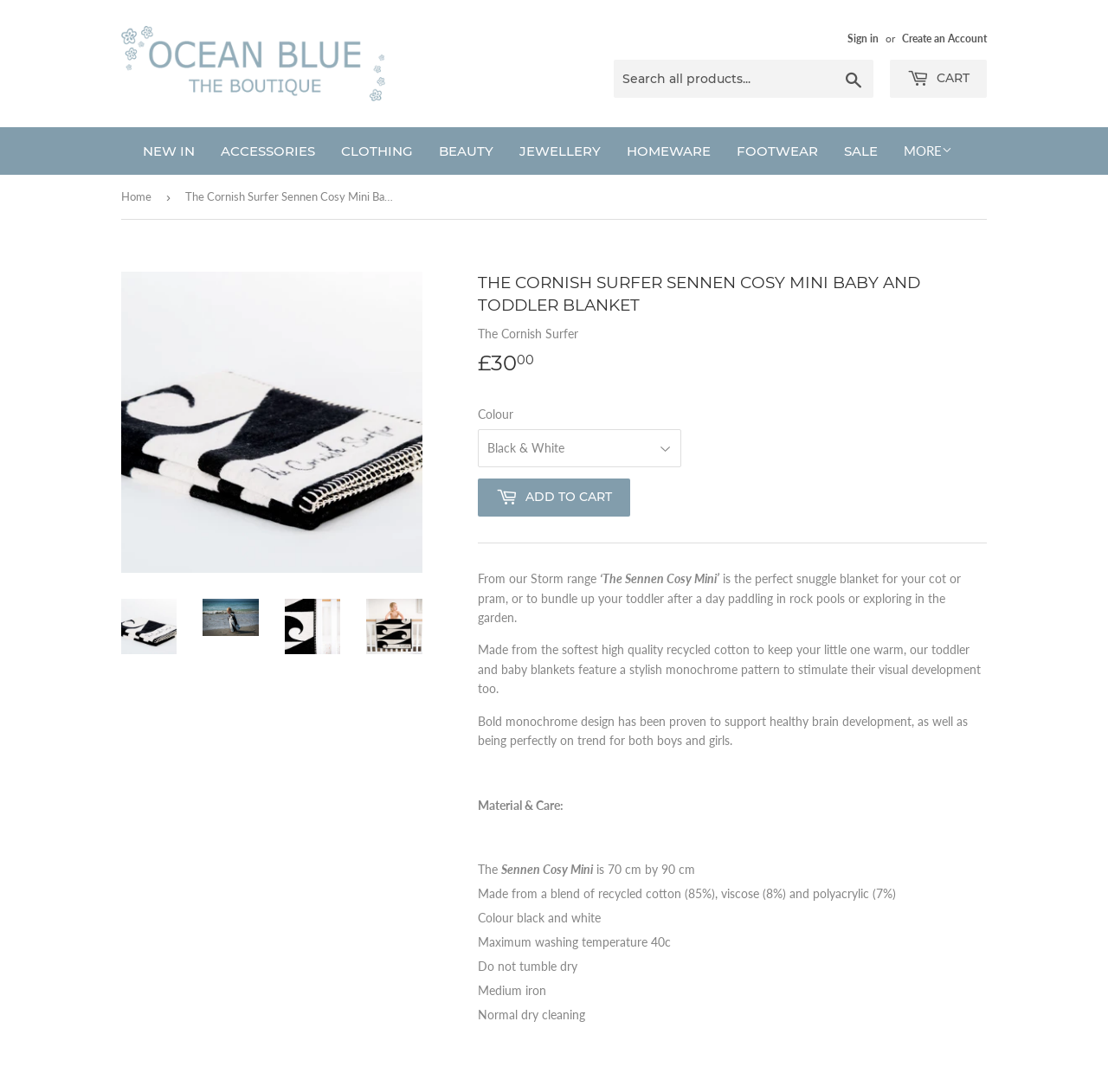Please mark the bounding box coordinates of the area that should be clicked to carry out the instruction: "Search all products".

[0.554, 0.055, 0.788, 0.09]